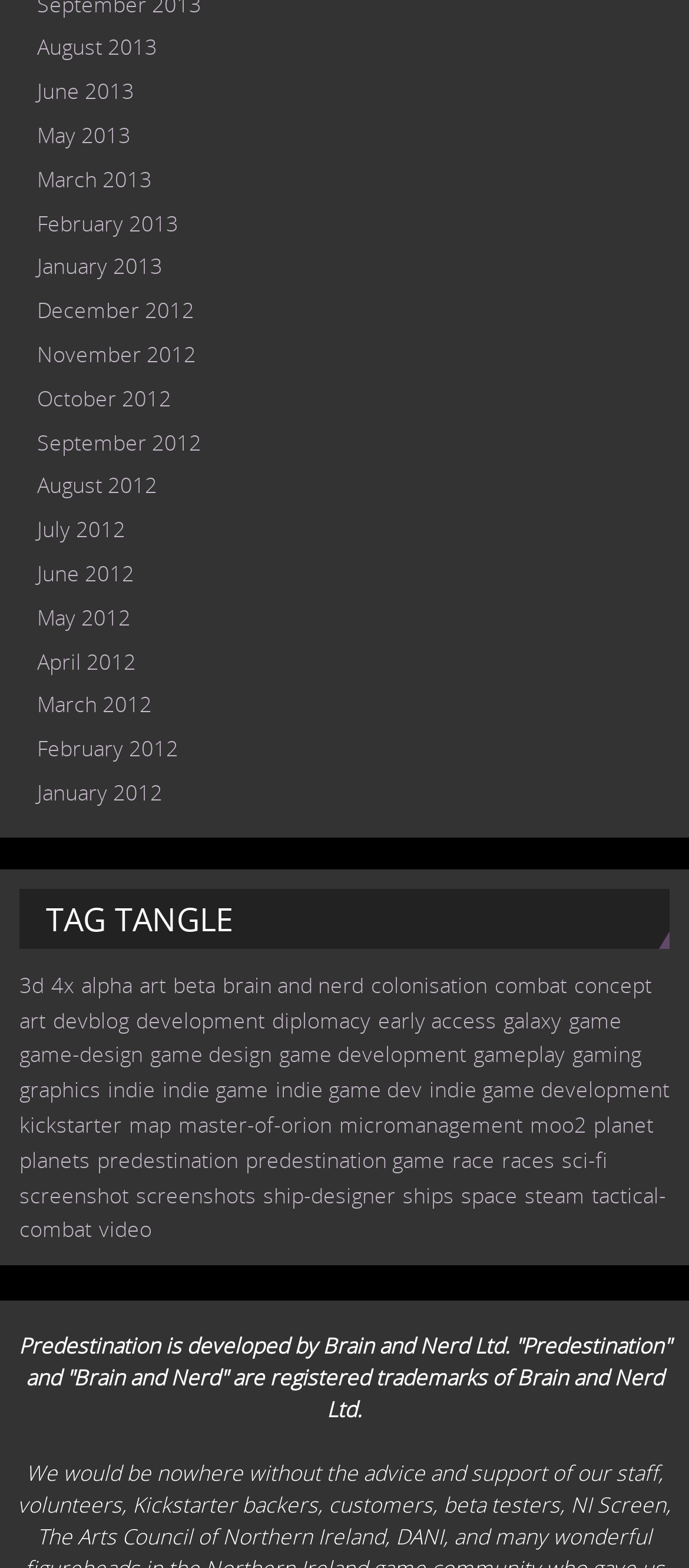Pinpoint the bounding box coordinates of the clickable element to carry out the following instruction: "Click on 'August 2013'."

[0.054, 0.021, 0.228, 0.04]